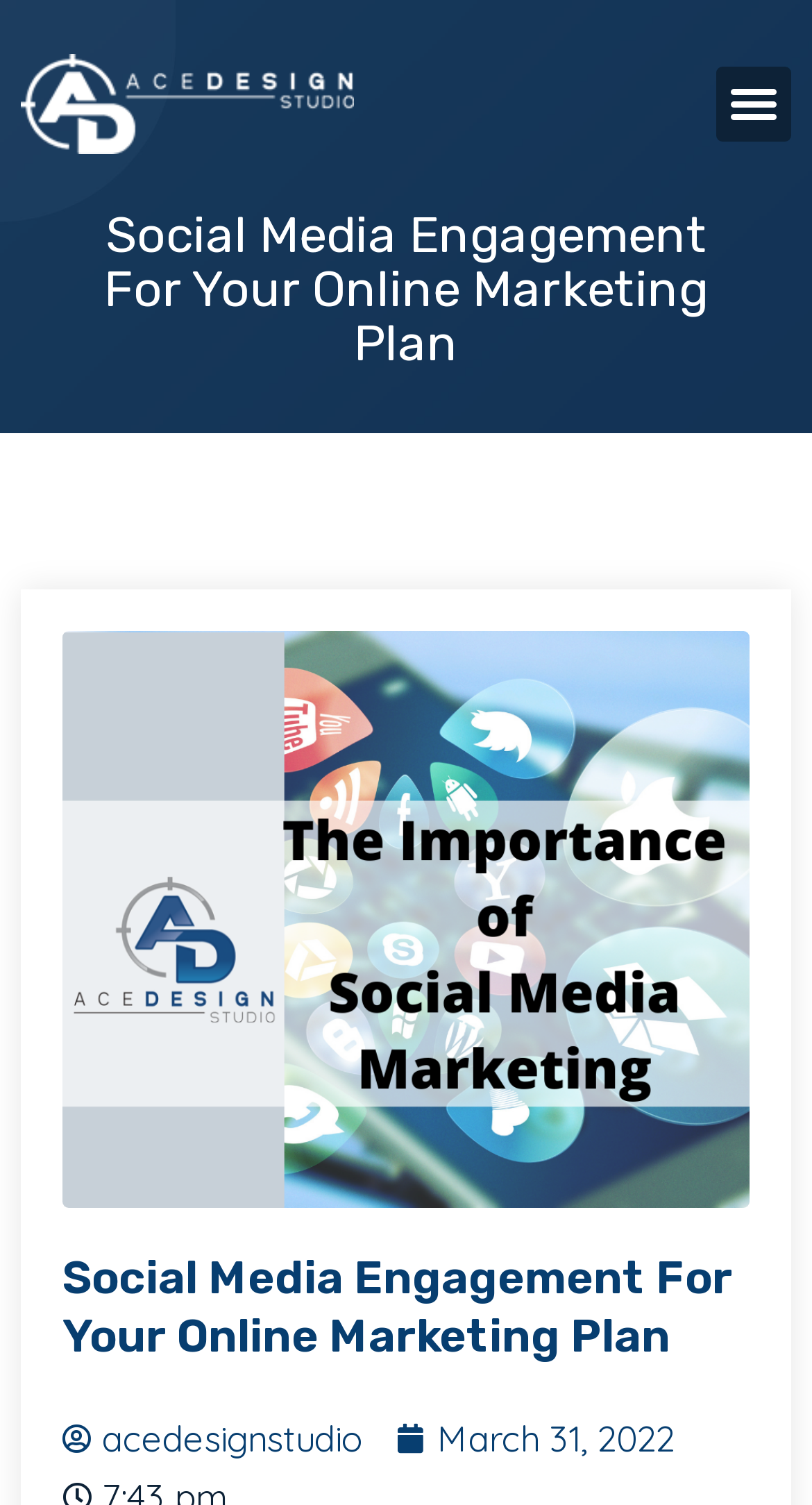Describe the entire webpage, focusing on both content and design.

The webpage is about social media engagement for online marketing plans, specifically highlighting the services offered by ACE Design Studio, LLC. 

At the top left of the page, there is a link. On the top right, a menu toggle button is located. Below the button, there are two headings with the same title, "Social Media Engagement For Your Online Marketing Plan", one above the other. The top heading is relatively smaller, while the bottom one is larger and takes up more space on the page. 

At the bottom of the page, there are two links side by side. The left link is to "acedesignstudio", and the right link shows the date "March 31, 2022". The date link also contains a time element, but the time is not specified.